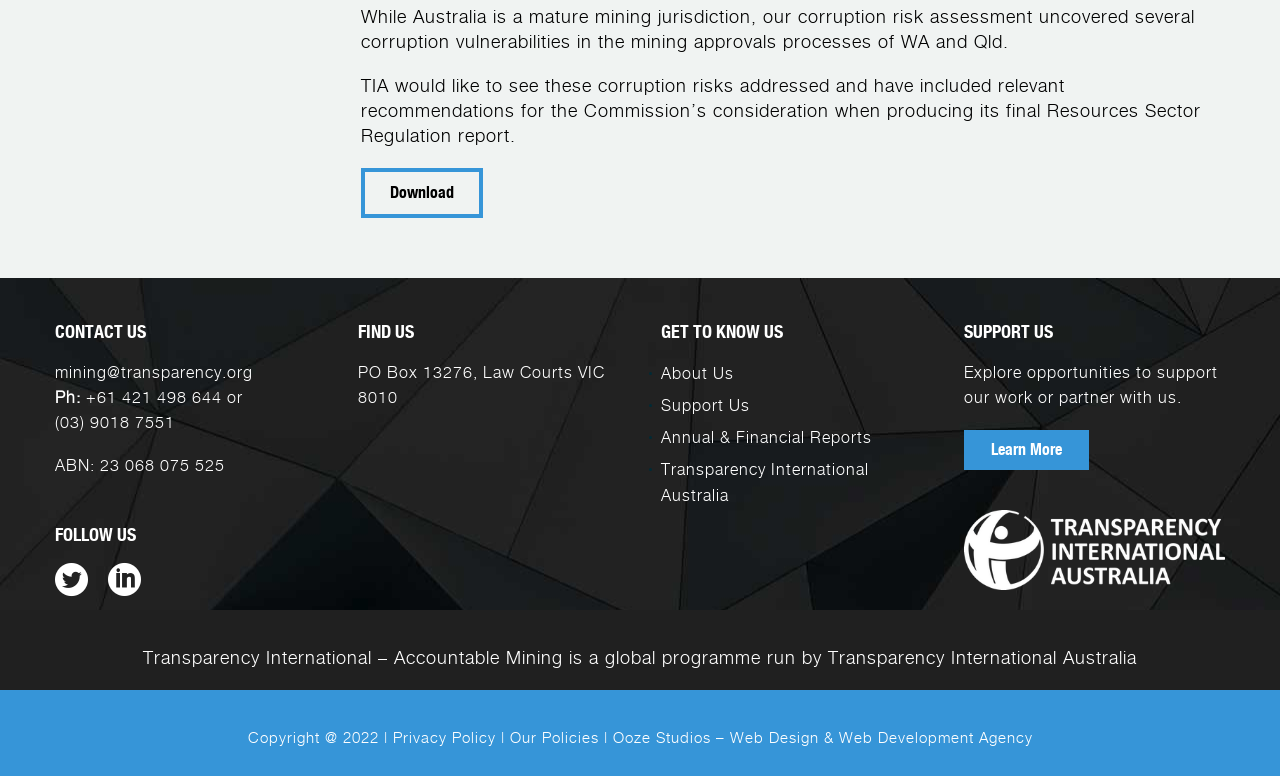Determine the bounding box coordinates for the UI element described. Format the coordinates as (top-left x, top-left y, bottom-right x, bottom-right y) and ensure all values are between 0 and 1. Element description: About Us

[0.516, 0.469, 0.573, 0.494]